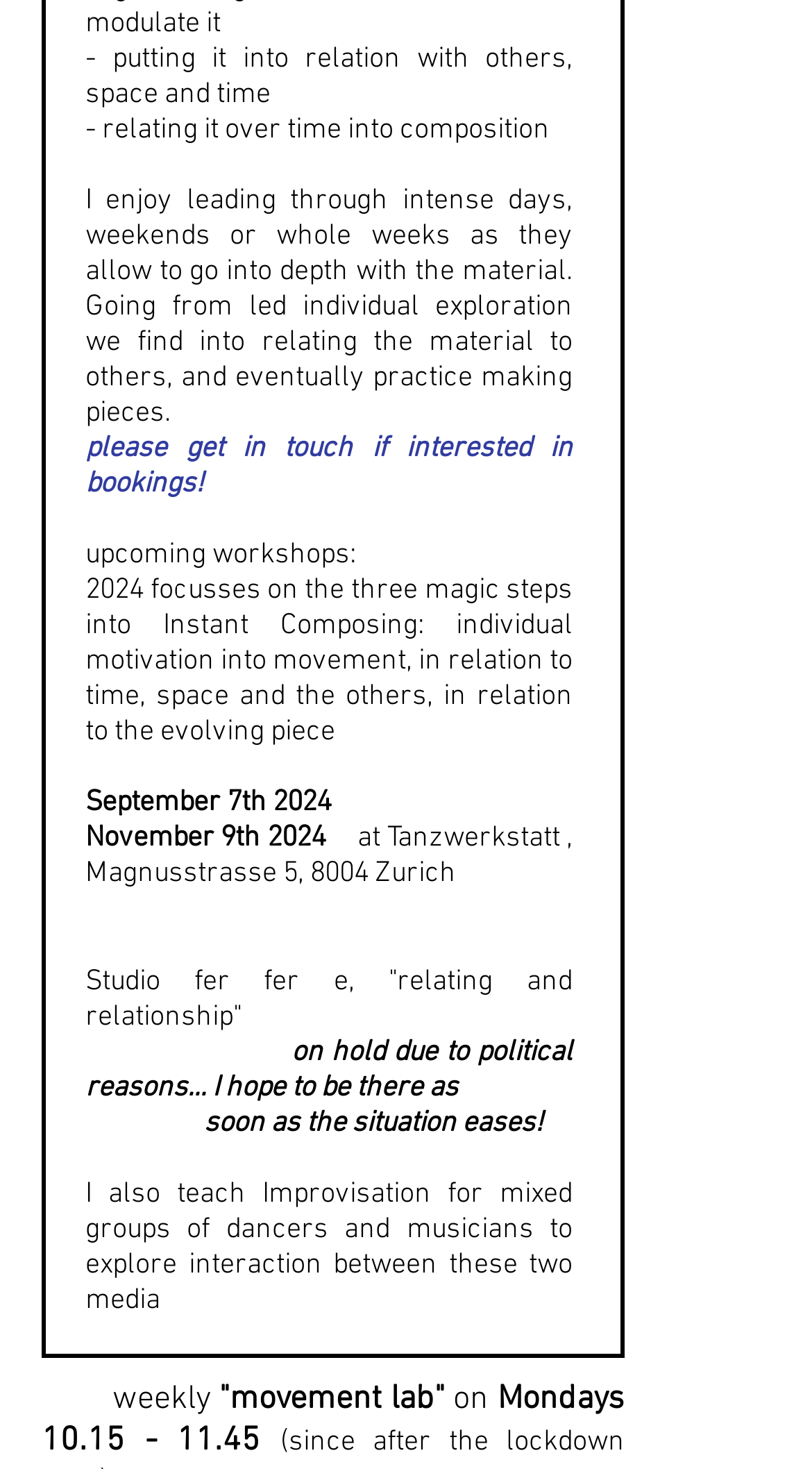Provide the bounding box coordinates of the HTML element this sentence describes: "10.15 - 11.45".

[0.051, 0.967, 0.321, 0.995]